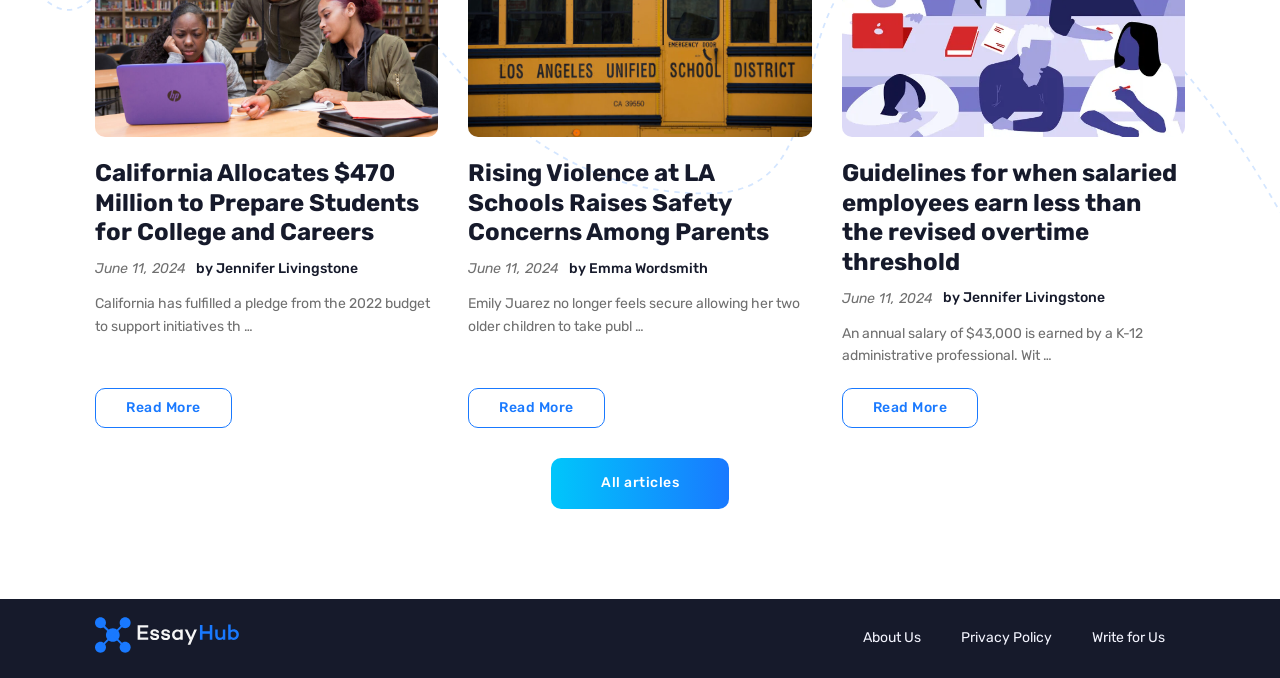Give a one-word or one-phrase response to the question: 
What is the date of the first article?

June 11, 2024